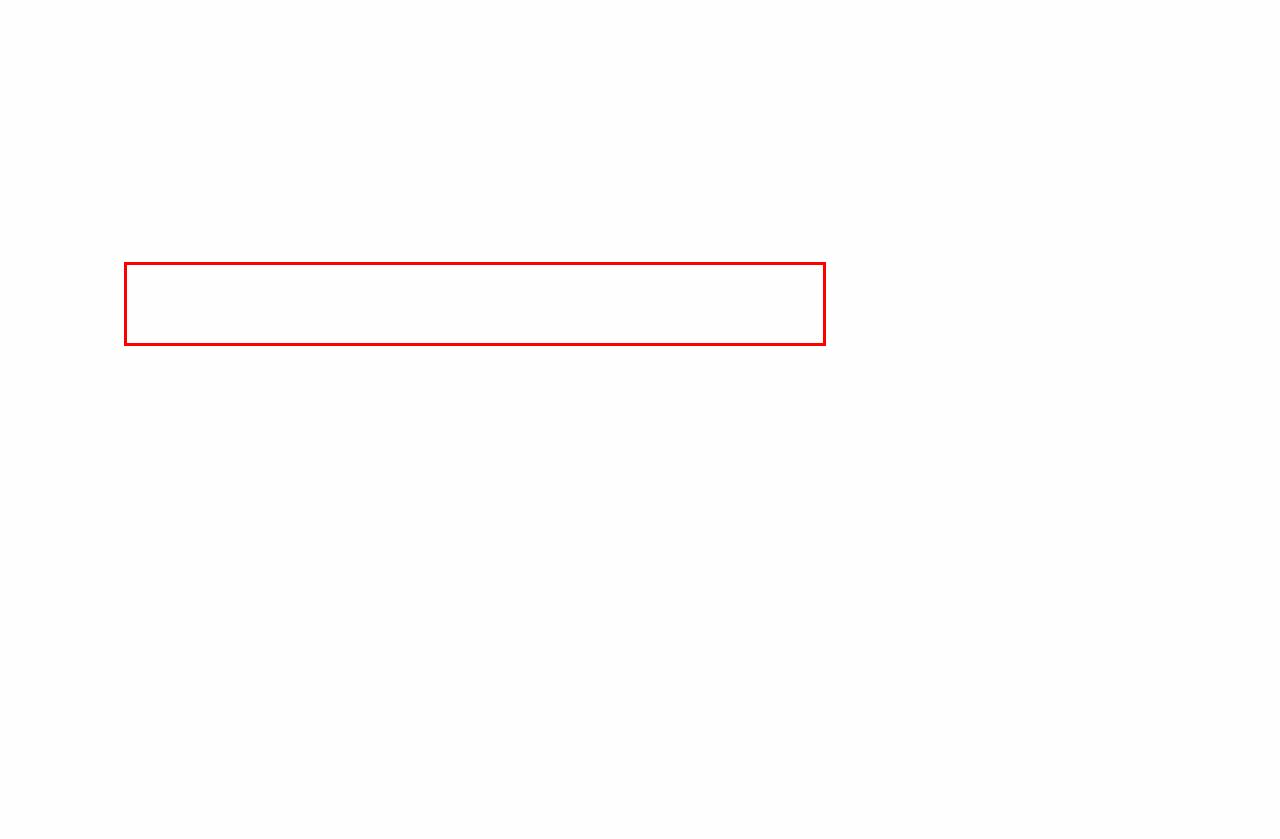There is a screenshot of a webpage with a red bounding box around a UI element. Please use OCR to extract the text within the red bounding box.

It’s a regular occurrence for customers to enter the store and ask, “What’s Chloe smoking this week?” Chloe’s Corner has become a two-way conversation and dialogue as customers recount and contrast their experiences with hers.